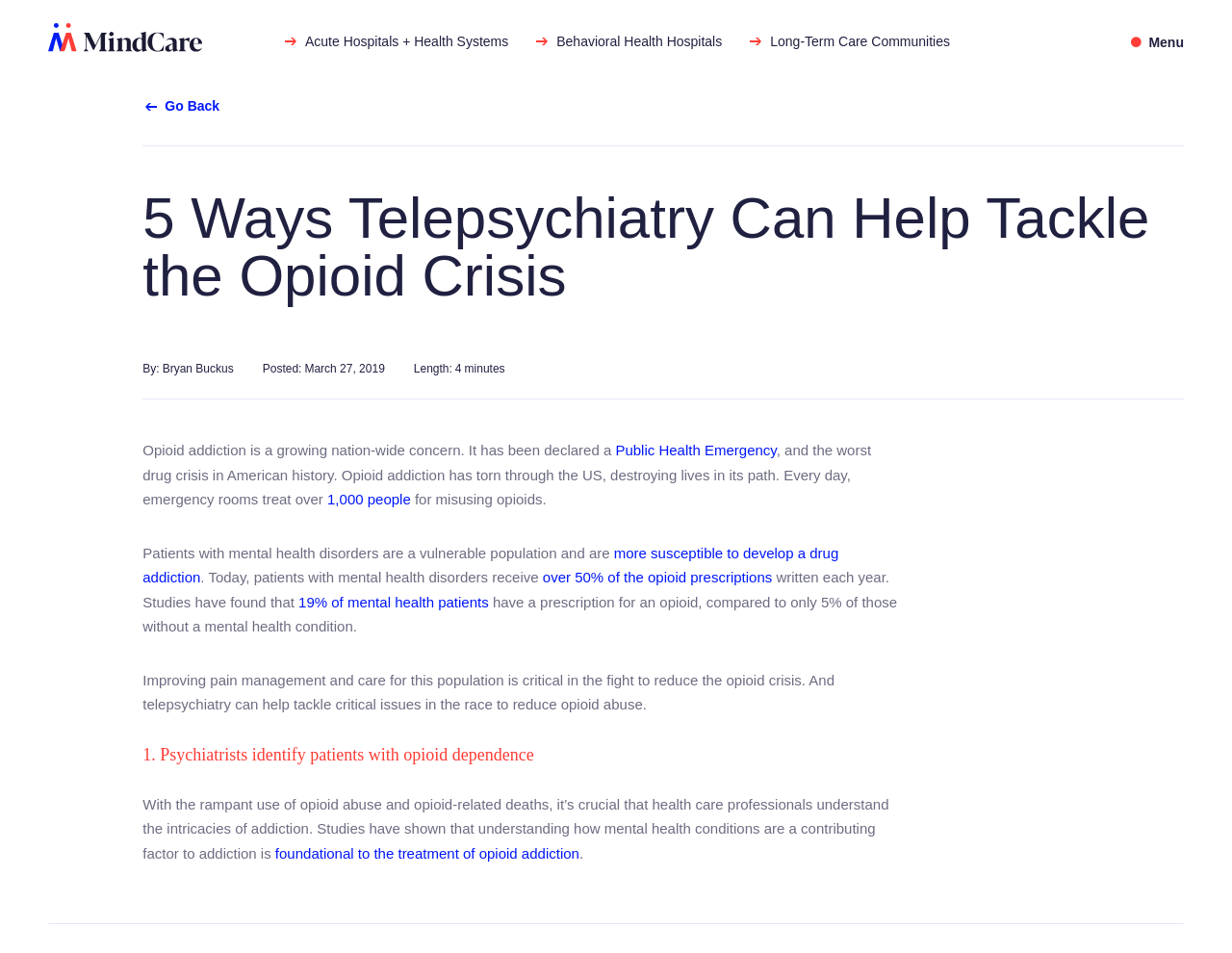What percentage of opioid prescriptions are written for patients with mental health disorders?
From the image, respond with a single word or phrase.

over 50%